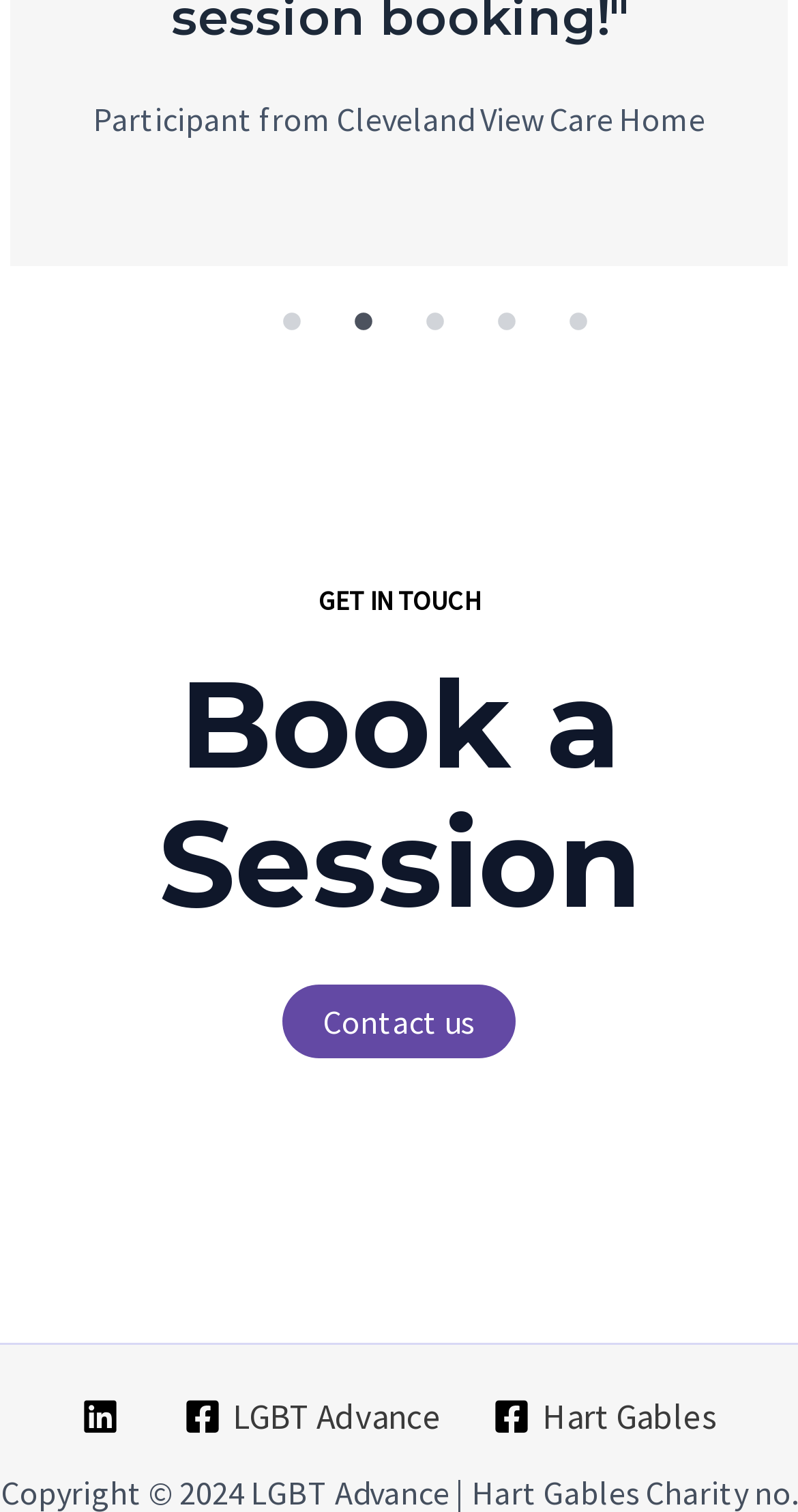What is the heading above the 'GET IN TOUCH' text?
Based on the image content, provide your answer in one word or a short phrase.

Book a Session